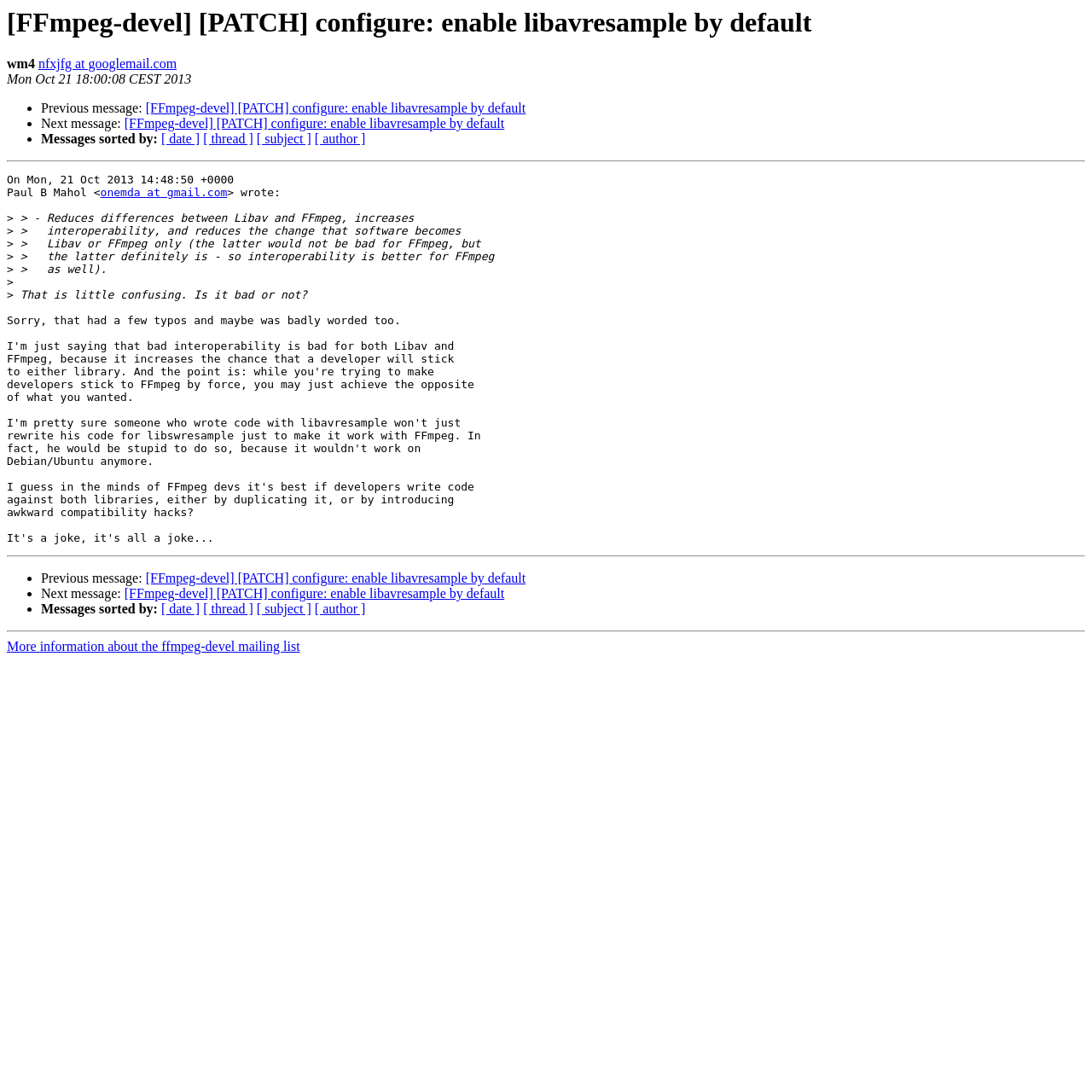Based on the image, provide a detailed response to the question:
What is the date of the message?

I found the date of the message by looking at the text 'Mon Oct 21 18:00:08 CEST 2013' which is located above the sender's information.